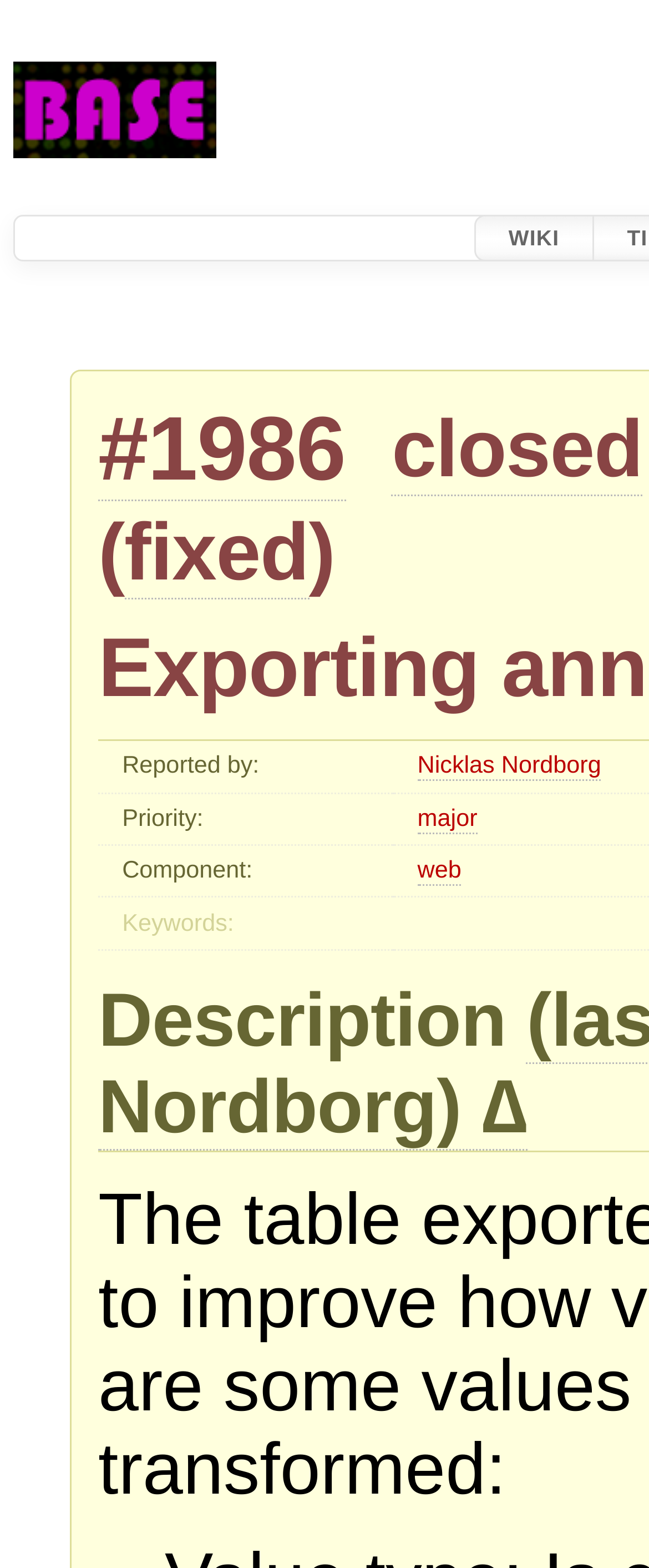What is the component of the issue?
Using the information presented in the image, please offer a detailed response to the question.

I found the rowheader 'Component:' and its corresponding link 'web', which indicates the component of the issue is web.